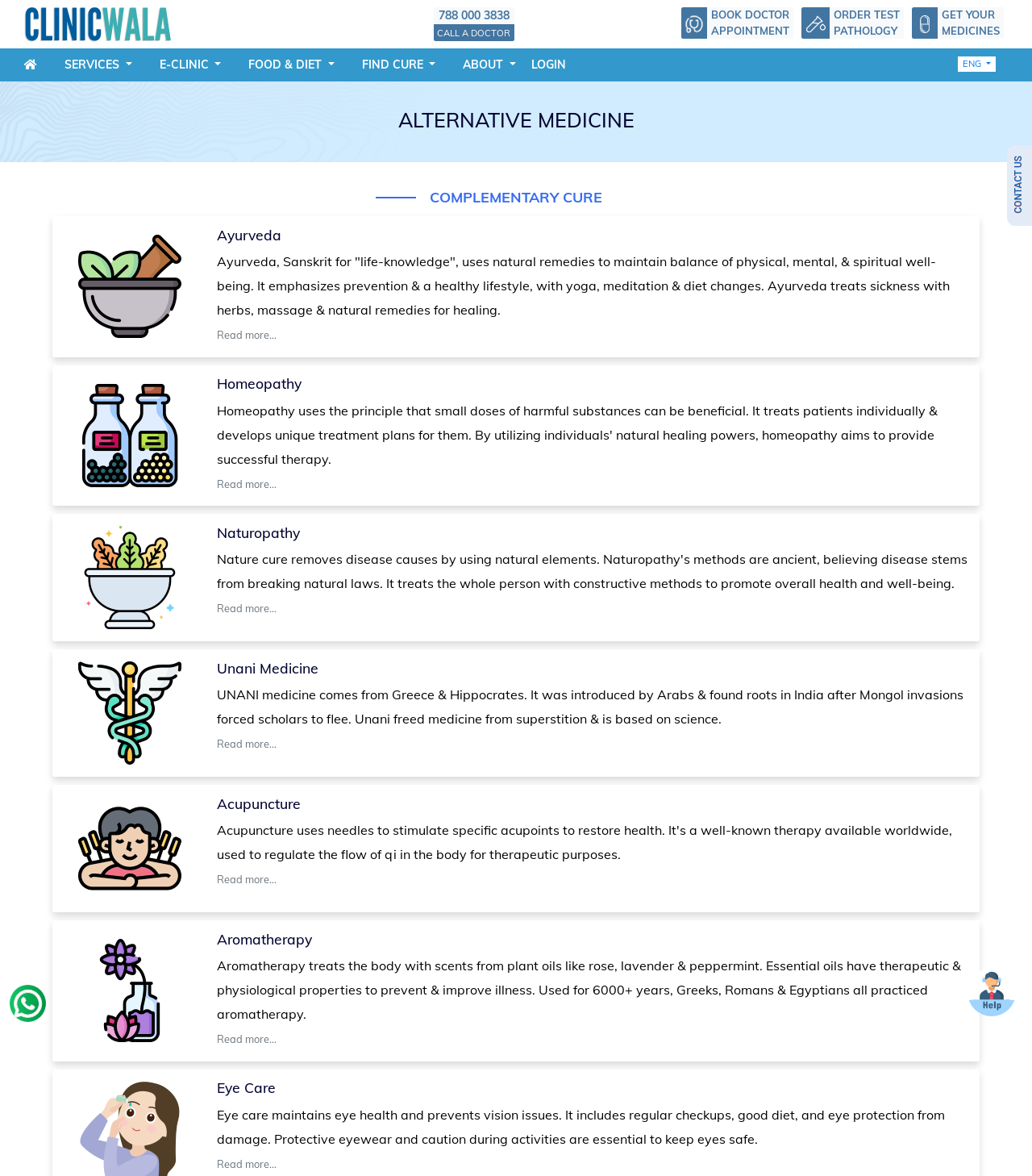How many types of alternative medicine are listed?
Answer the question using a single word or phrase, according to the image.

7